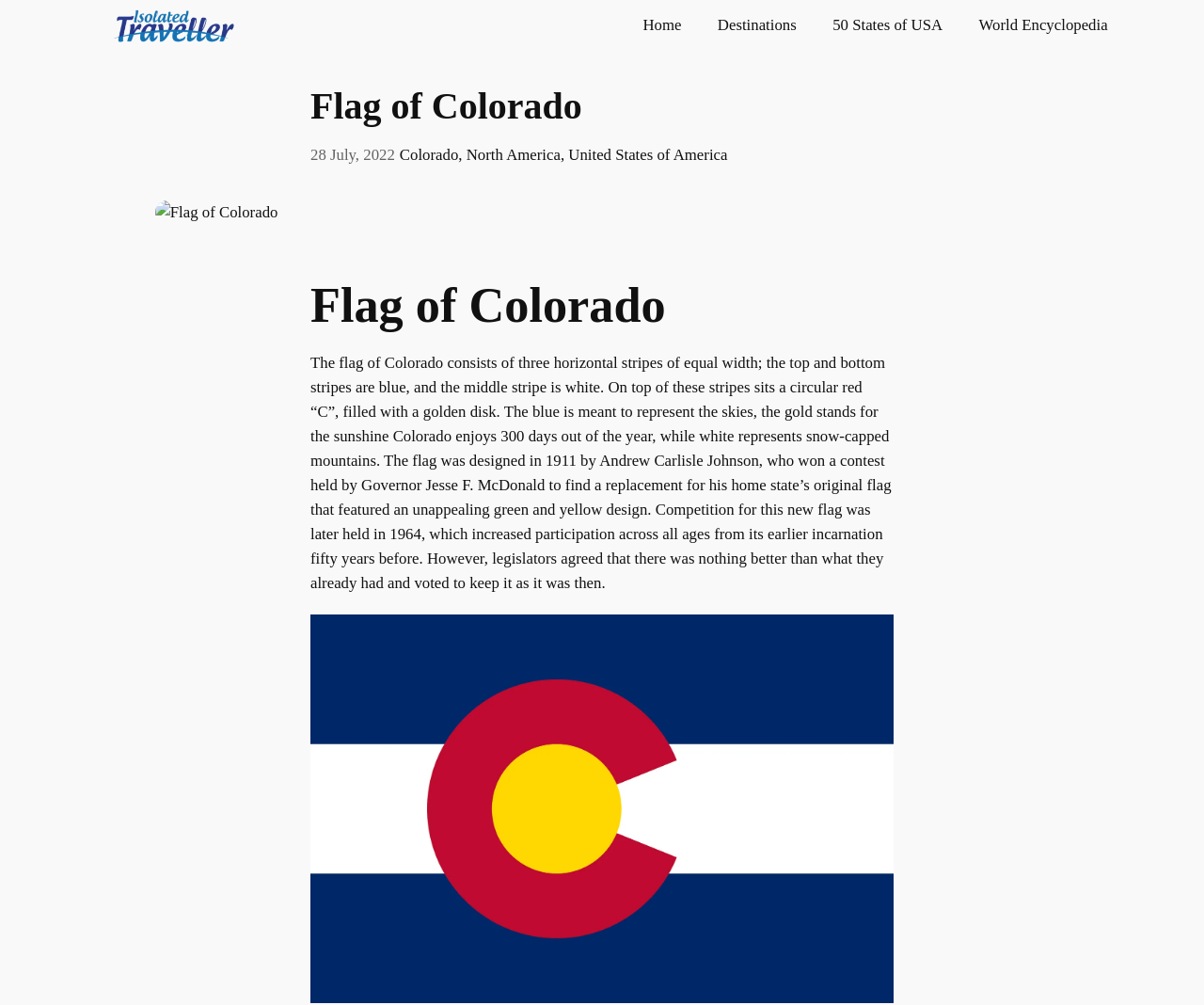In what year was a contest held to replace the original flag?
Refer to the image and give a detailed answer to the query.

The webpage states that a contest was held in 1911 by Governor Jesse F. McDonald to find a replacement for his home state’s original flag, which featured an unappealing green and yellow design.